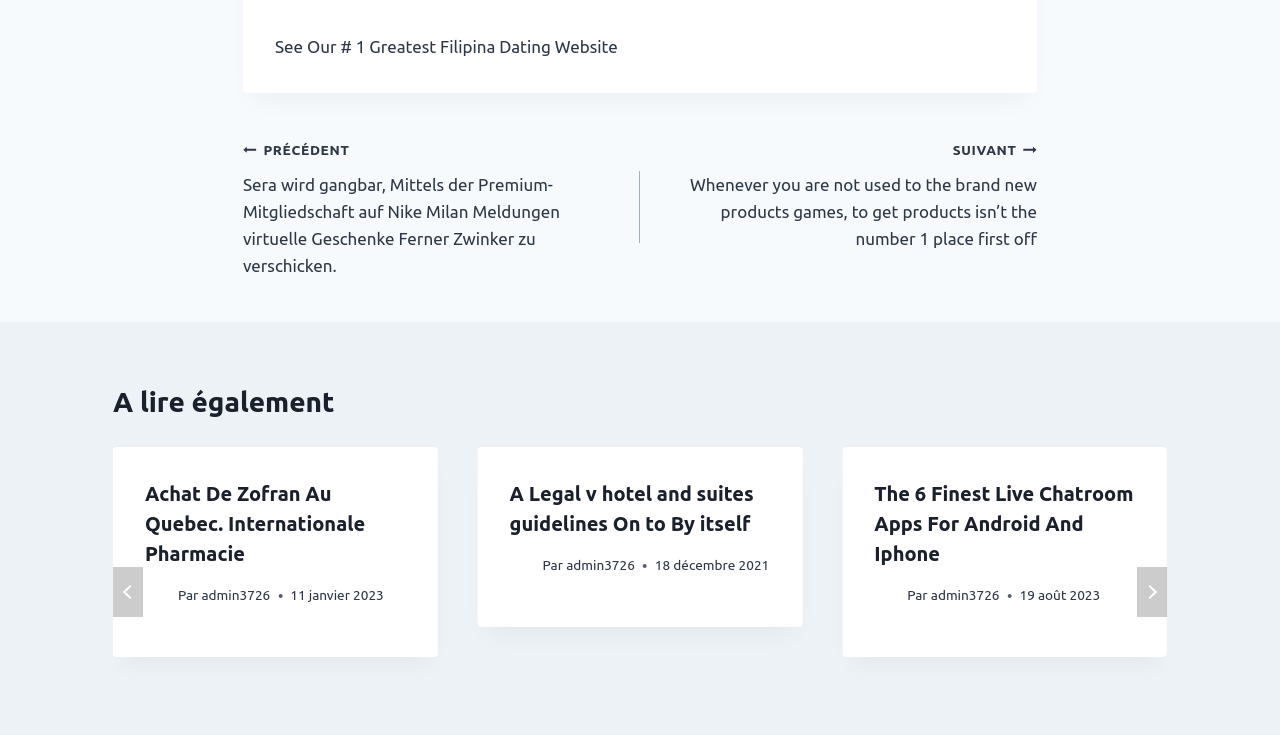Please mark the bounding box coordinates of the area that should be clicked to carry out the instruction: "Click on the 'next' button".

[0.888, 0.772, 0.912, 0.84]